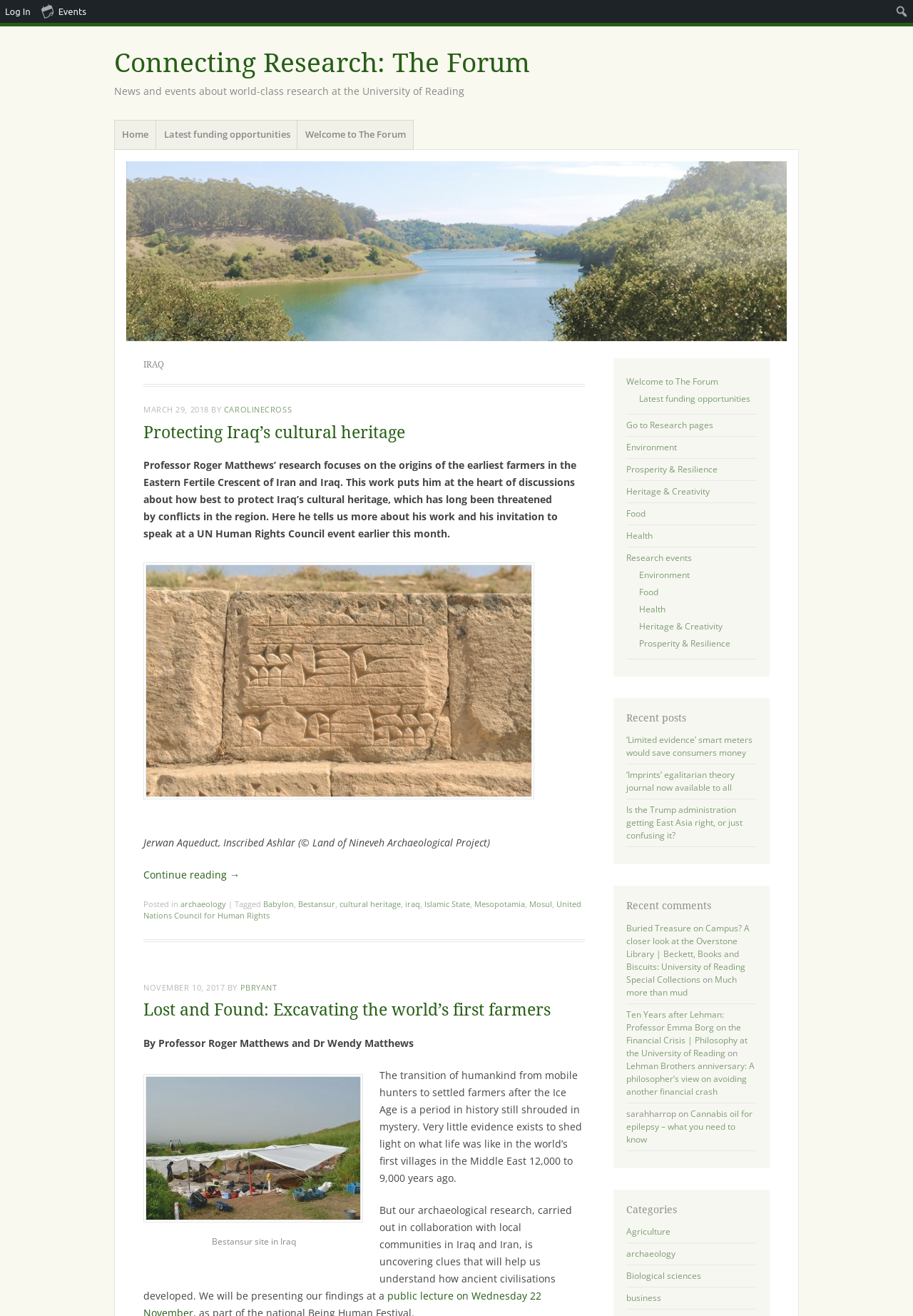What is the topic of the article with the title 'Protecting Iraq’s cultural heritage'?
Give a single word or phrase answer based on the content of the image.

Cultural heritage in Iraq